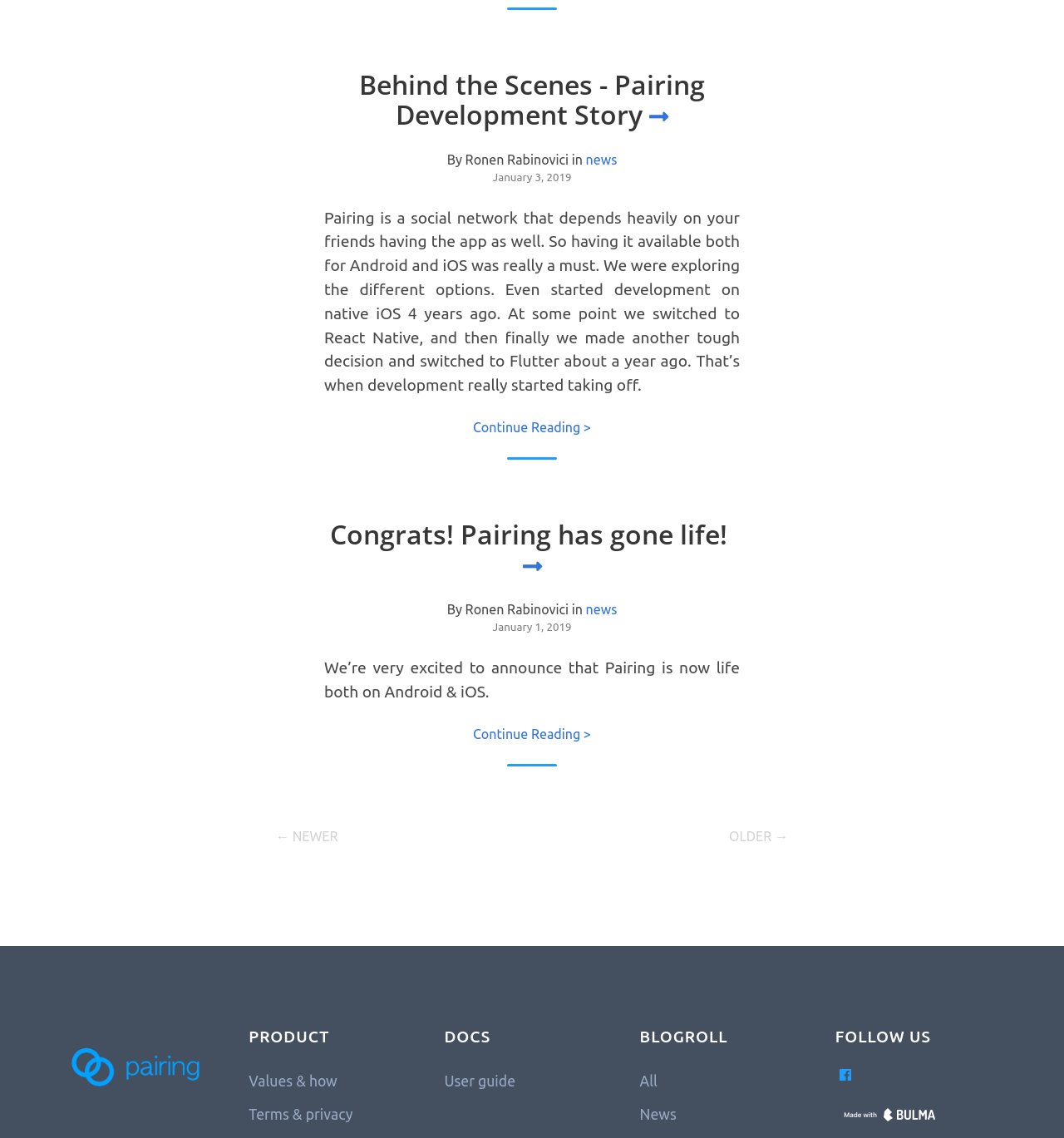Reply to the question with a brief word or phrase: What is the title of the first blog post?

Behind the Scenes - Pairing Development Story